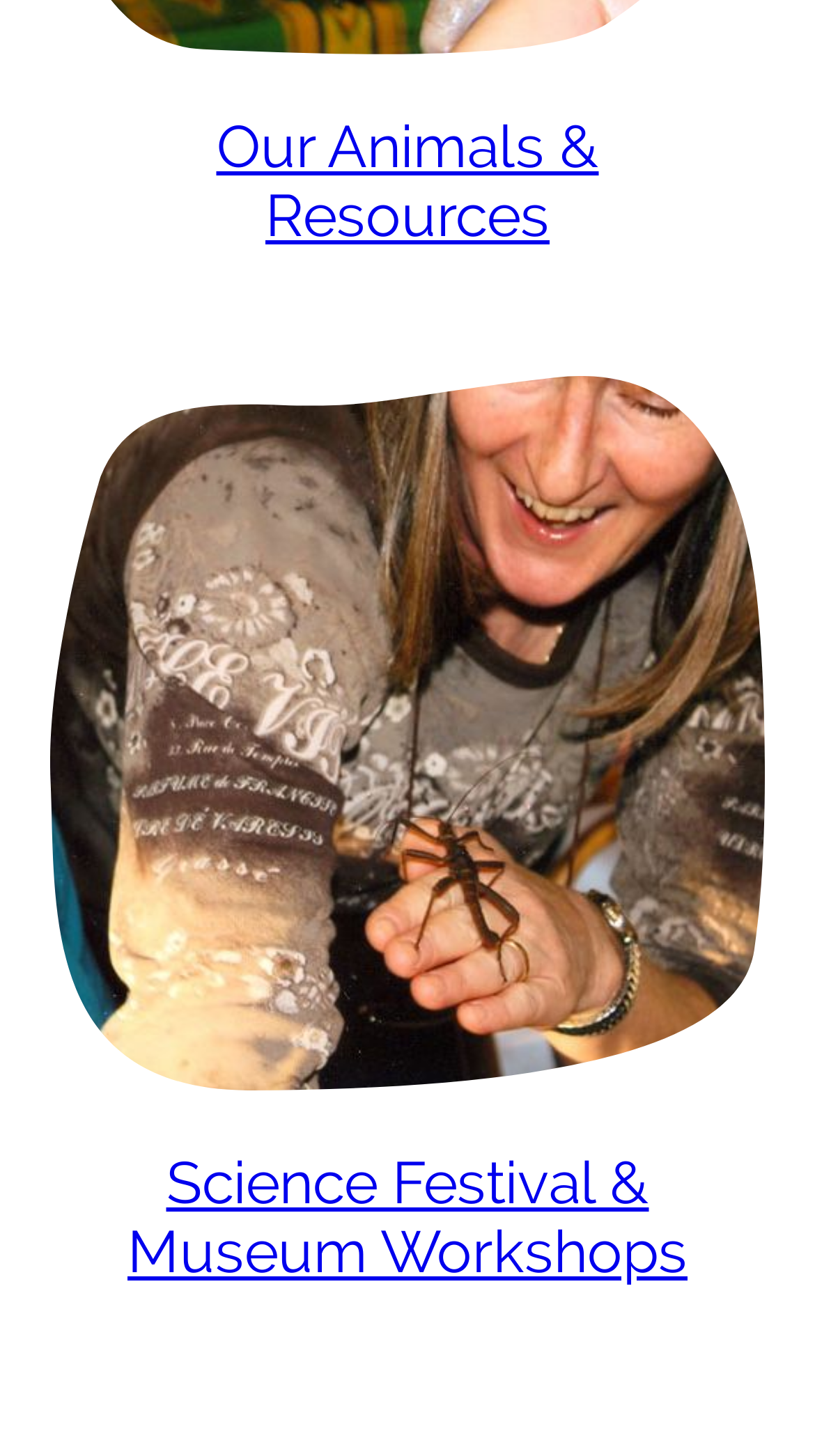Answer the question using only one word or a concise phrase: How many headings are on the webpage?

2